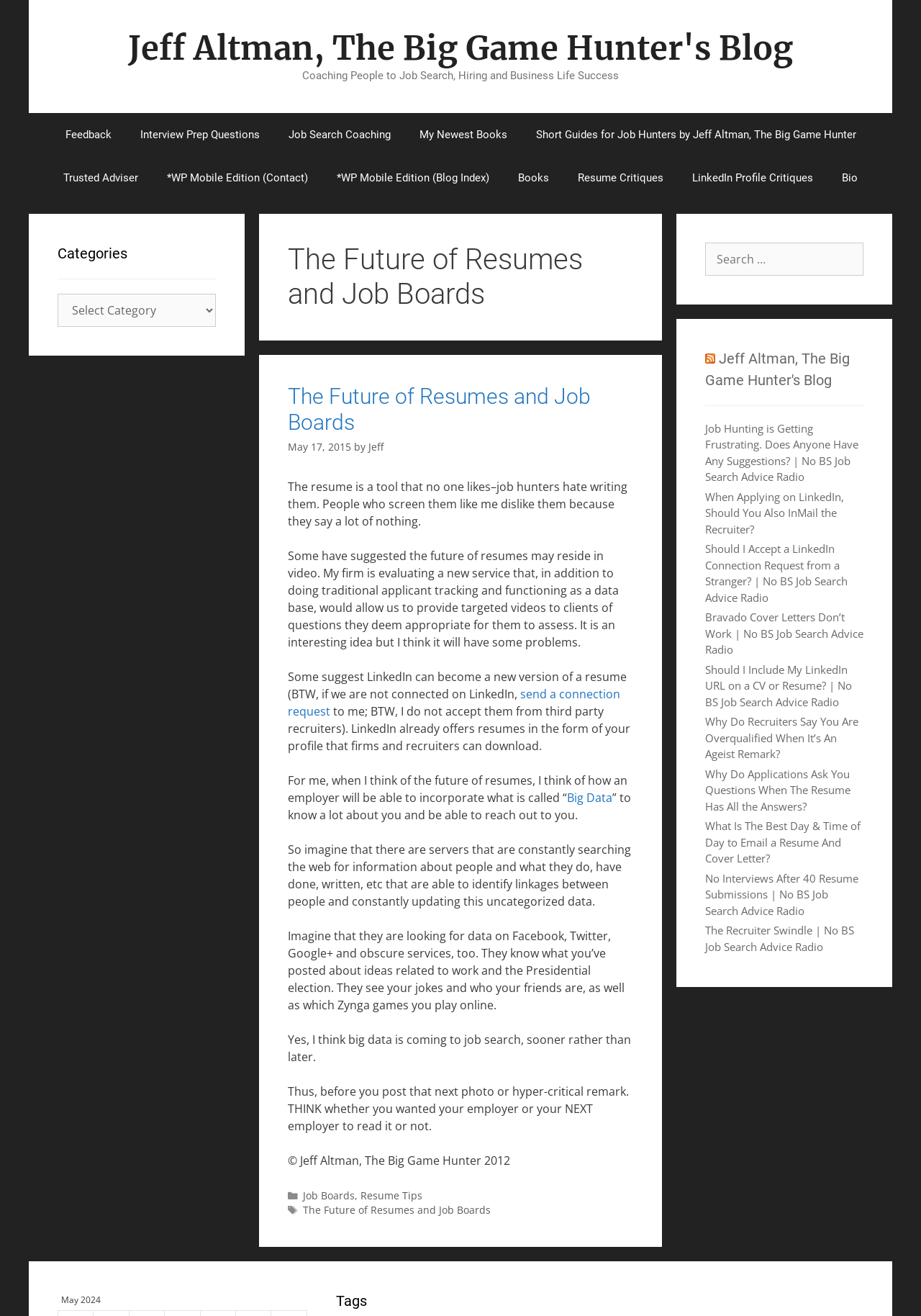Create an in-depth description of the webpage, covering main sections.

The webpage is a blog post titled "The Future of Resumes and Job Boards" by Jeff Altman, The Big Game Hunter. At the top of the page, there is a banner with the site's name and a navigation menu with links to various sections of the site, including "Feedback", "Interview Prep Questions", and "Job Search Coaching".

Below the navigation menu, there is a main content area with a heading that matches the title of the blog post. The post discusses the future of resumes and job boards, including the potential use of video resumes and the role of LinkedIn in the job search process. The text is divided into several paragraphs, with links to other relevant articles and resources scattered throughout.

To the left of the main content area, there is a complementary section with a heading "Categories" and a dropdown menu with various categories listed. Below this, there is a search box with a label "Search for:".

To the right of the main content area, there is another complementary section with a heading "RSS Jeff Altman, The Big Game Hunter's Blog" and a link to the blog's RSS feed. Below this, there are several links to other blog posts, including "Job Hunting is Getting Frustrating. Does Anyone Have Any Suggestions?" and "Why Do Recruiters Say You Are Overqualified When It’s An Ageist Remark?".

At the bottom of the page, there is a footer section with copyright information and links to categories and tags related to the blog post.